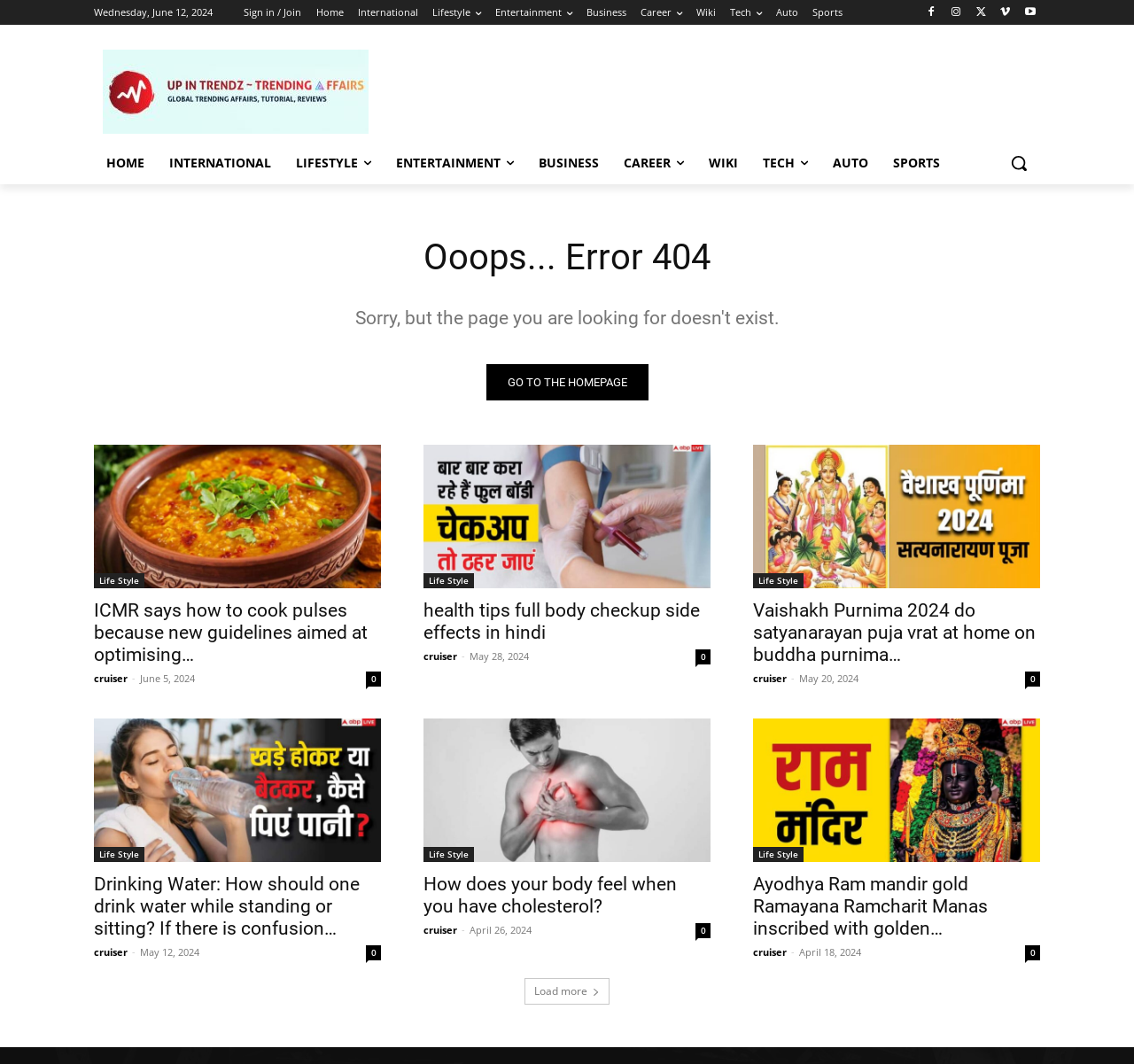Answer the following inquiry with a single word or phrase:
What is the current date?

Wednesday, June 12, 2024